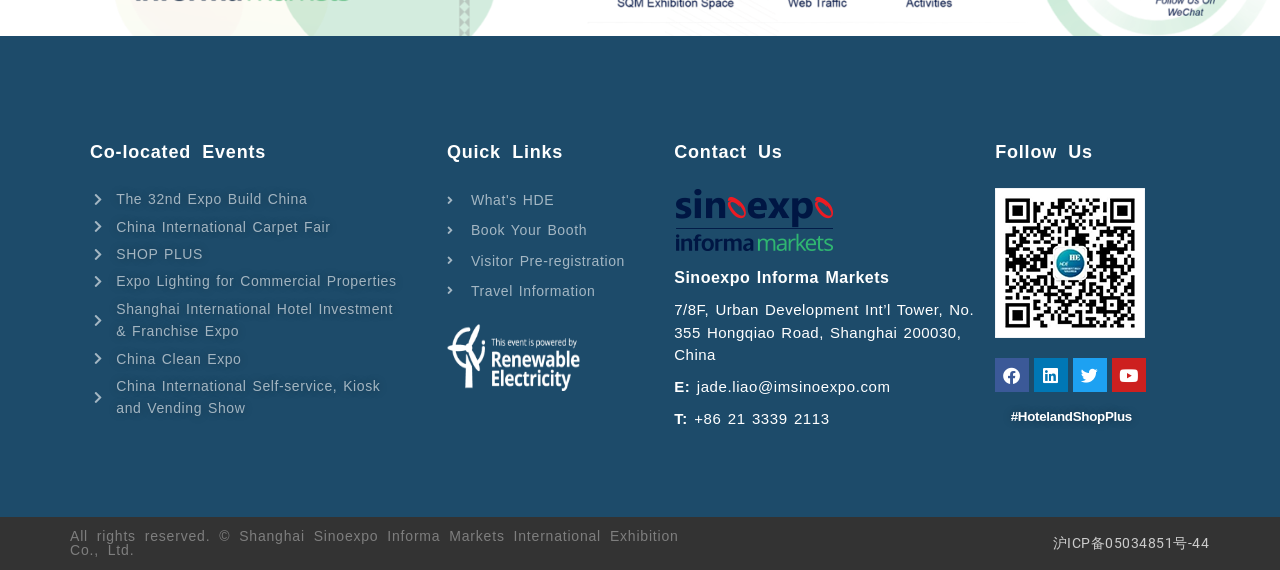Can you show the bounding box coordinates of the region to click on to complete the task described in the instruction: "Follow on Facebook"?

[0.778, 0.628, 0.804, 0.688]